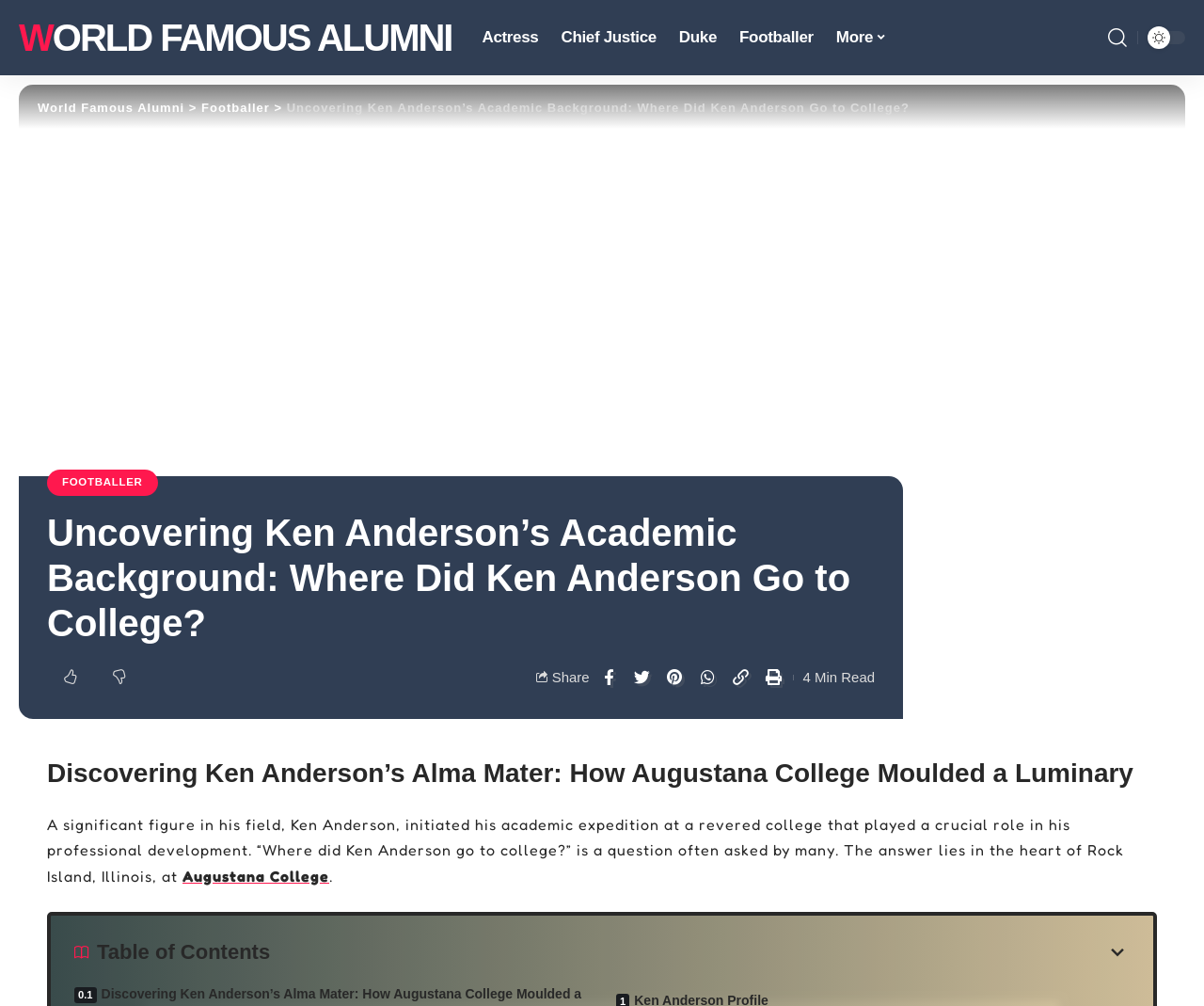Your task is to extract the text of the main heading from the webpage.

Uncovering Ken Anderson’s Academic Background: Where Did Ken Anderson Go to College?